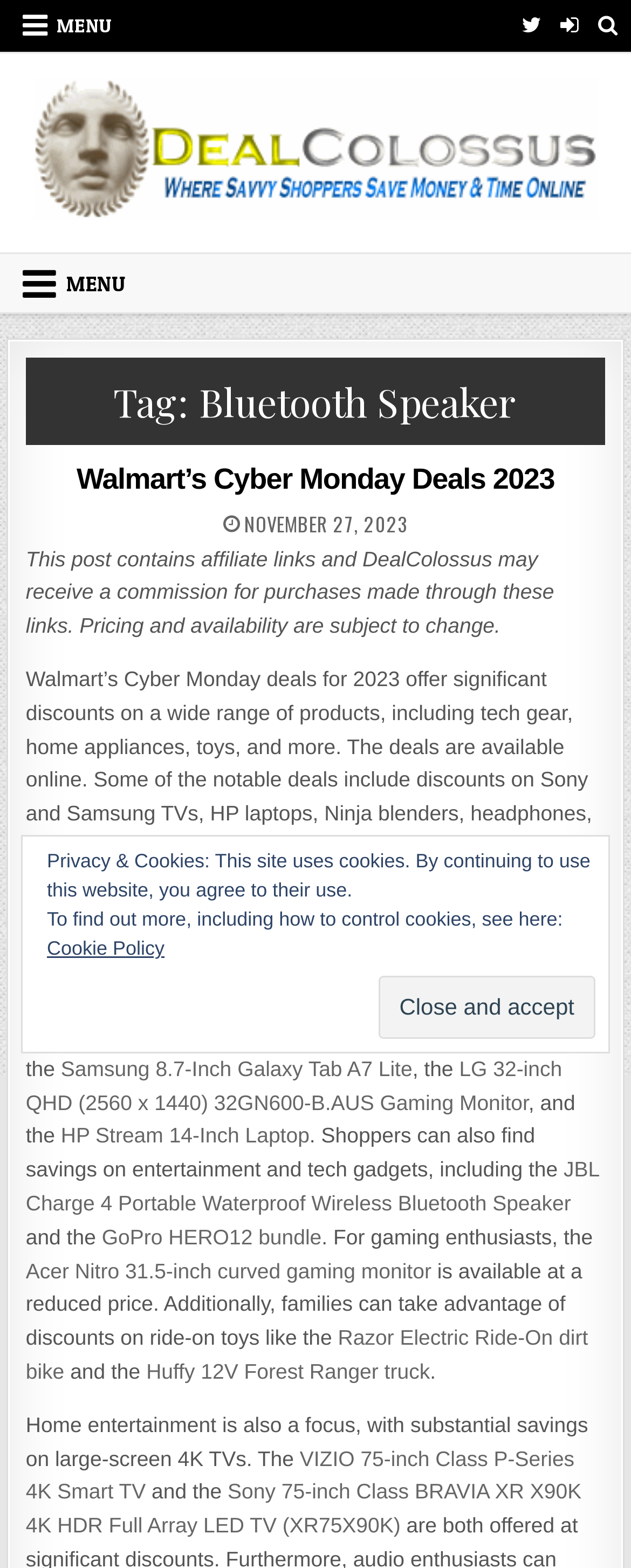Determine the coordinates of the bounding box that should be clicked to complete the instruction: "Check the price of the Samsung 8.7-Inch Galaxy Tab A7 Lite". The coordinates should be represented by four float numbers between 0 and 1: [left, top, right, bottom].

[0.096, 0.674, 0.654, 0.689]